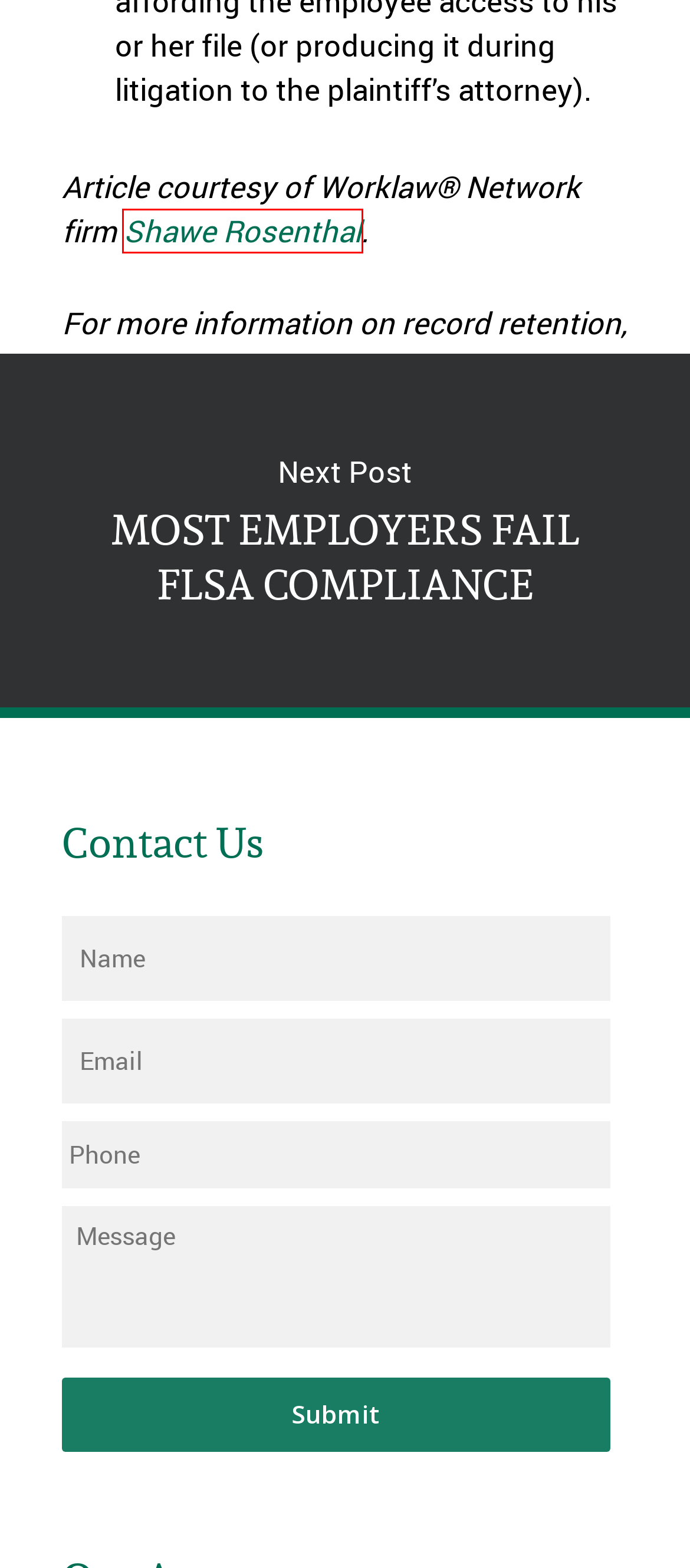Observe the screenshot of a webpage with a red bounding box highlighting an element. Choose the webpage description that accurately reflects the new page after the element within the bounding box is clicked. Here are the candidates:
A. Robintek: Columbus Website Design, Marketing & SEO
B. About TFW - Thomas Fenner Woods Agency
C. Home - Shawe Rosenthal LLP
D. Contact - Thomas Fenner Woods Agency
E. Products and Services - Thomas Fenner Woods Agency
F. Privacy Policy - Thomas Fenner Woods Agency
G. Your Employee Matters Archives - Thomas Fenner Woods Agency
H. myTFW - Thomas Fenner Woods Agency

C